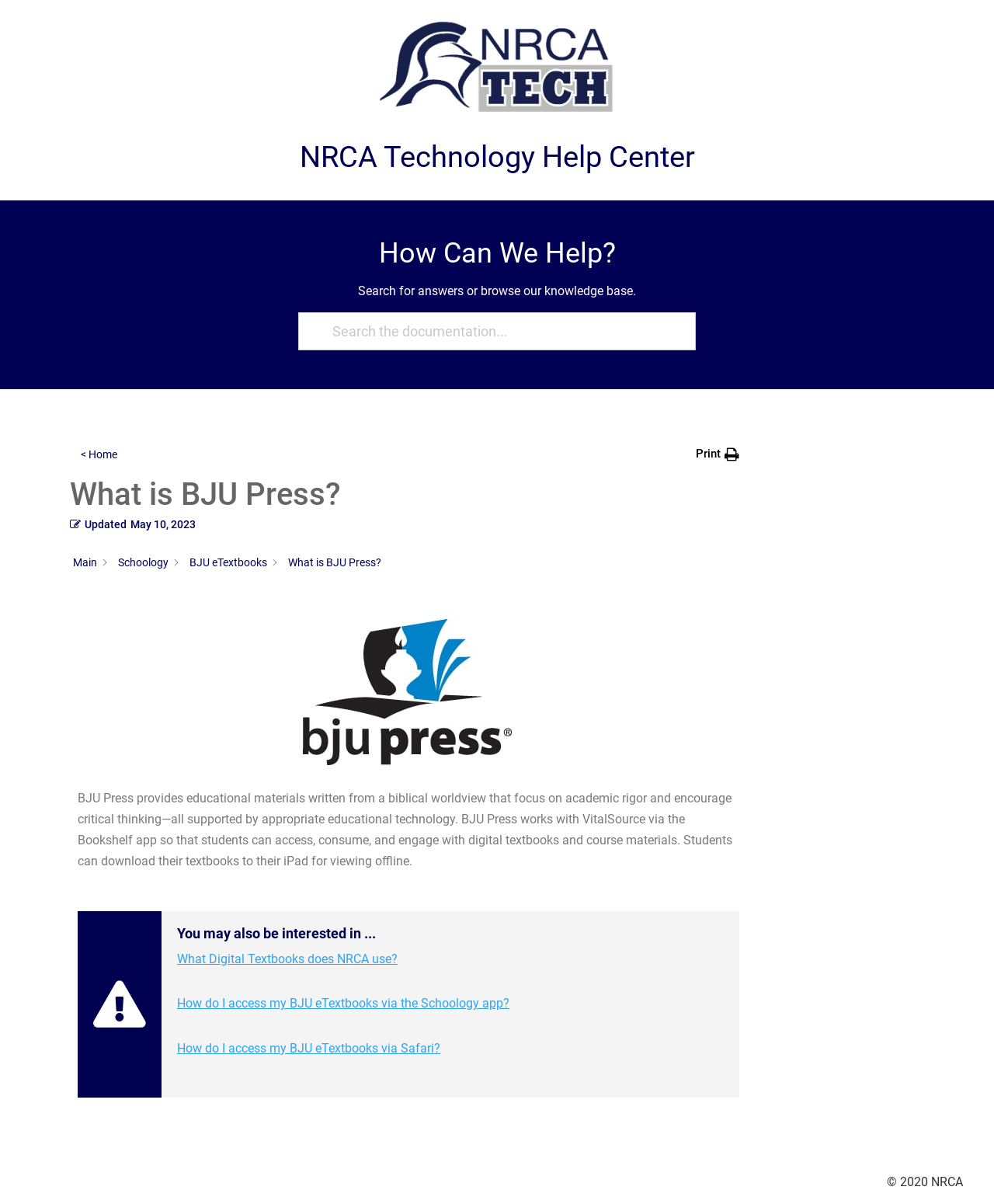Extract the bounding box coordinates for the HTML element that matches this description: "Schoology". The coordinates should be four float numbers between 0 and 1, i.e., [left, top, right, bottom].

[0.119, 0.462, 0.17, 0.472]